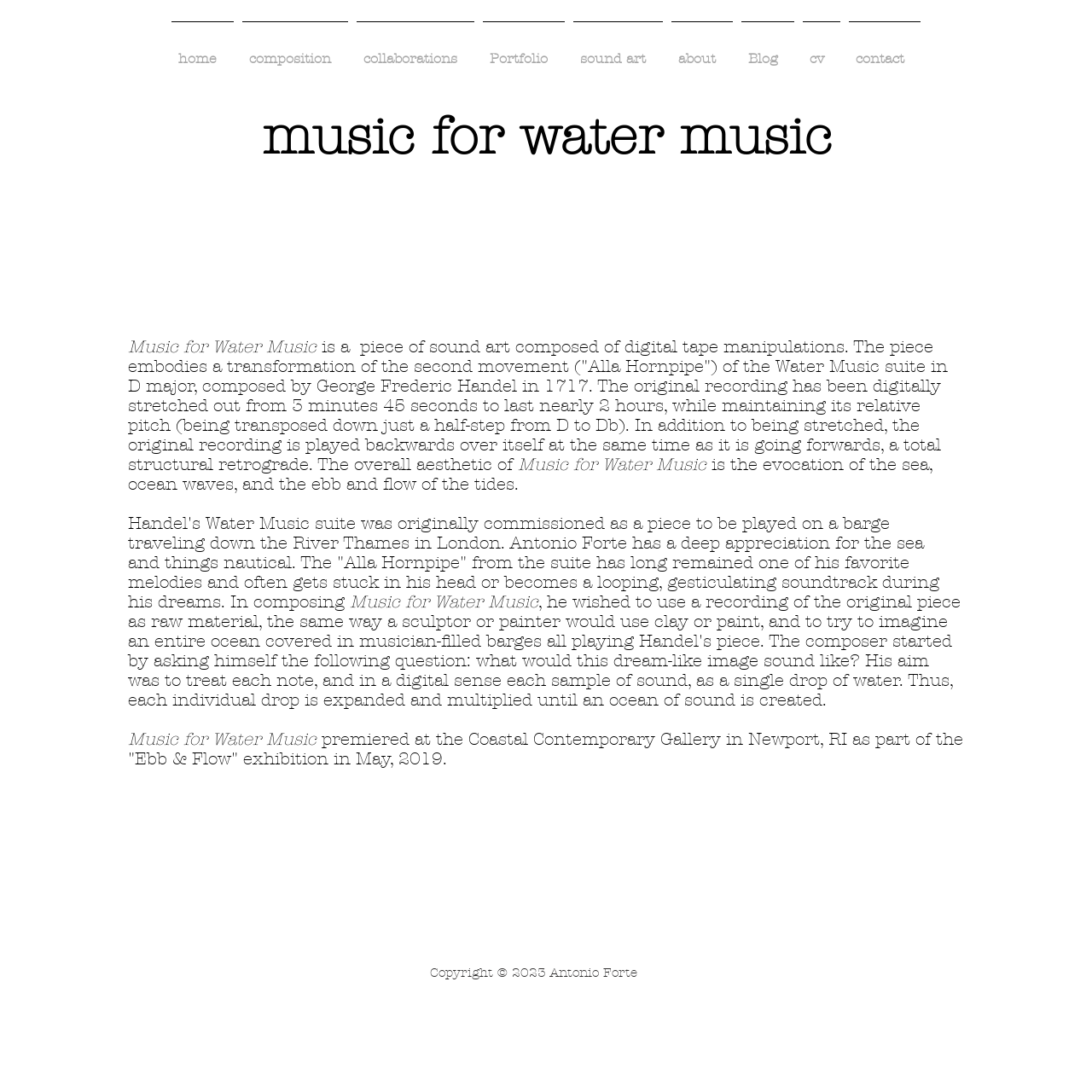Locate the bounding box coordinates of the element that should be clicked to execute the following instruction: "view composition".

[0.218, 0.02, 0.323, 0.074]